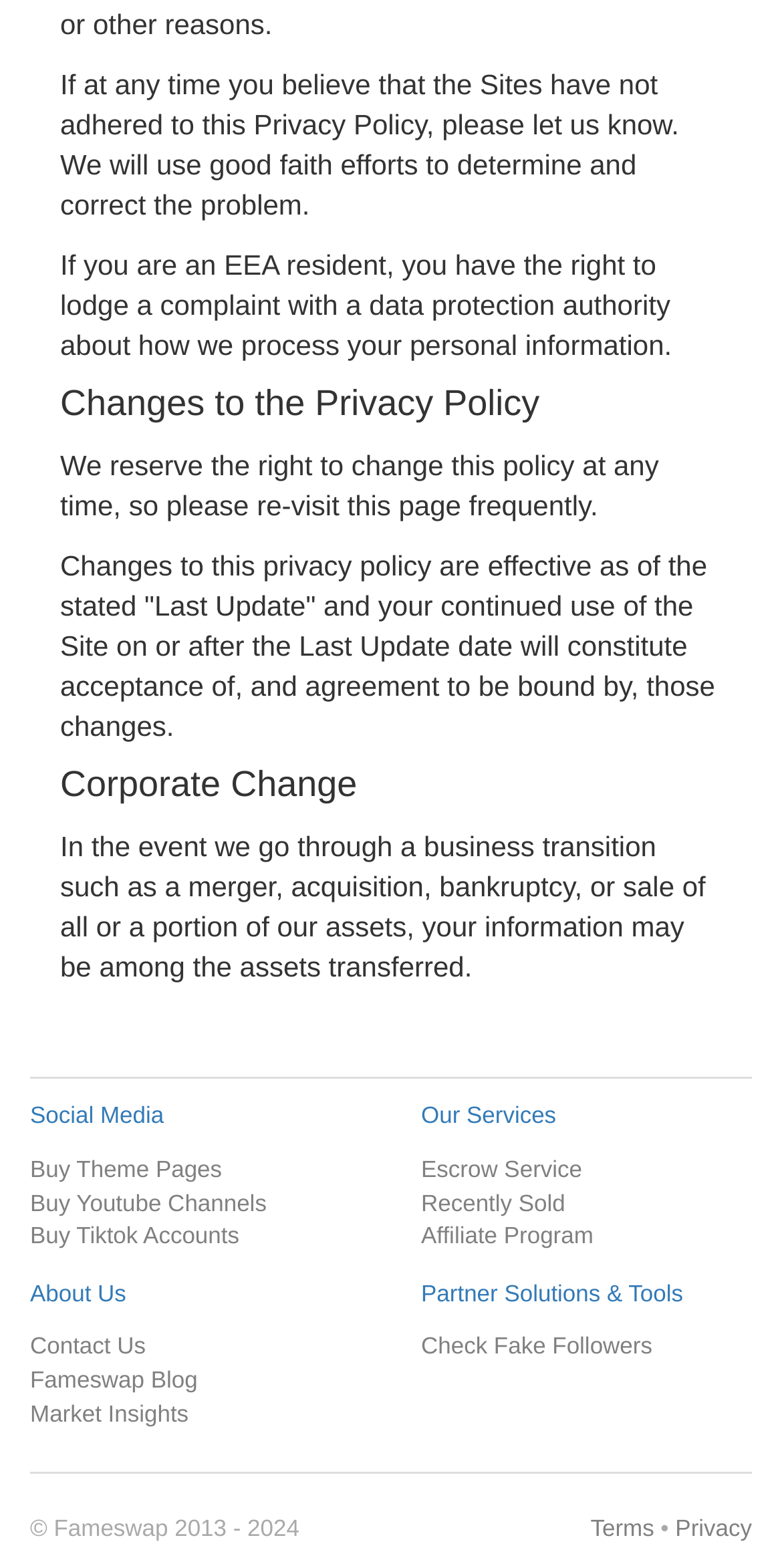Determine the bounding box coordinates of the clickable area required to perform the following instruction: "Click on Buy Theme Pages". The coordinates should be represented as four float numbers between 0 and 1: [left, top, right, bottom].

[0.038, 0.738, 0.284, 0.754]